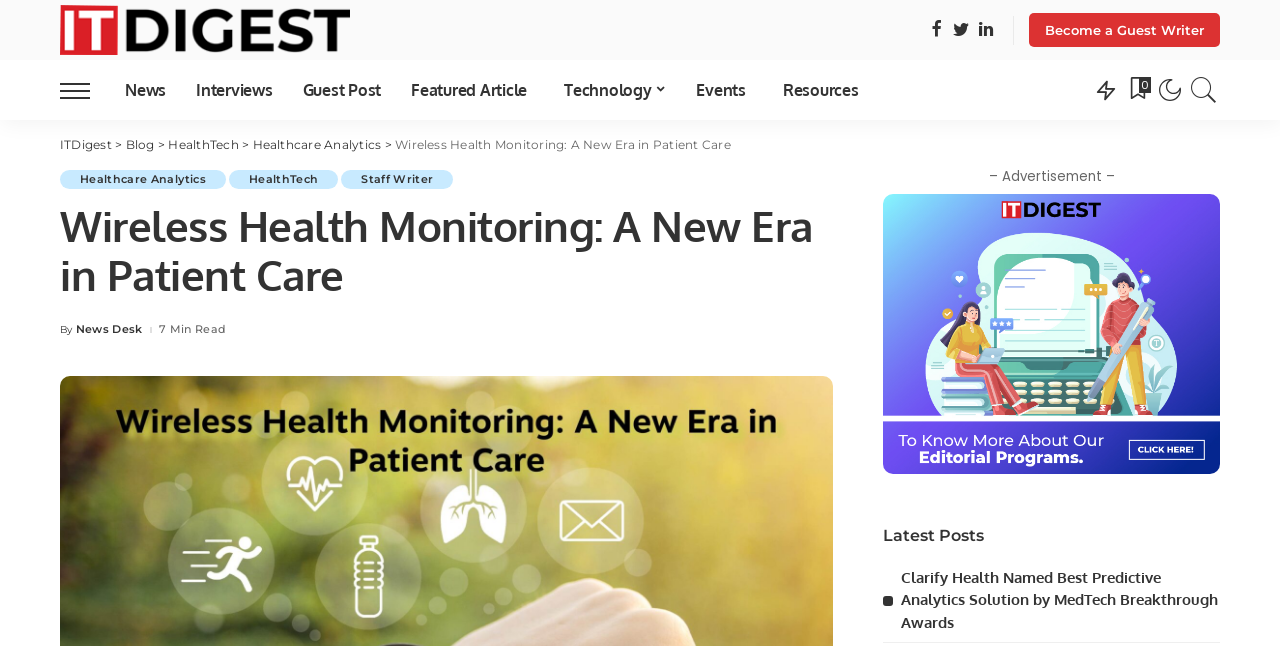Please identify the bounding box coordinates of the region to click in order to complete the given instruction: "View the main menu". The coordinates should be four float numbers between 0 and 1, i.e., [left, top, right, bottom].

[0.086, 0.093, 0.854, 0.186]